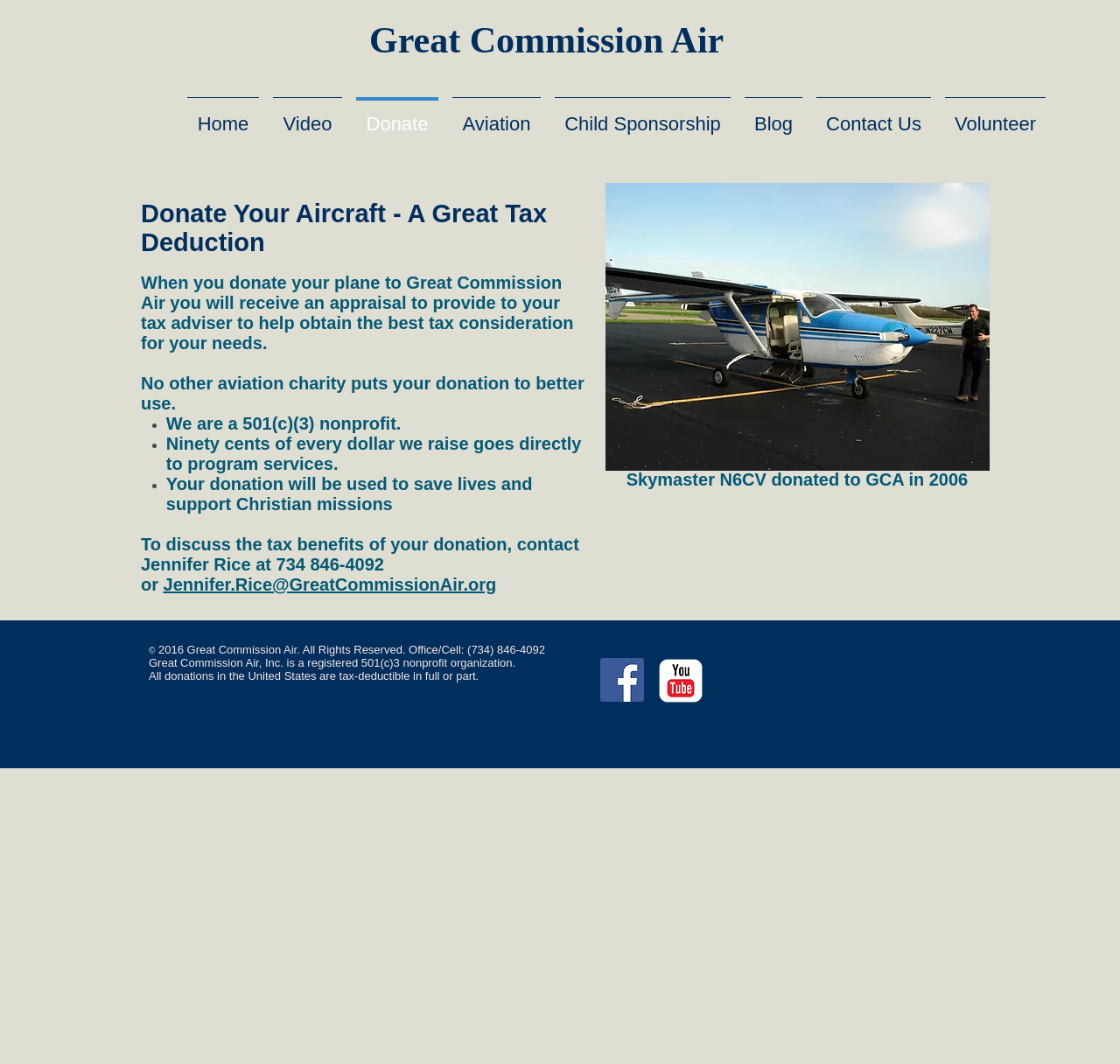Who can be contacted to discuss the tax benefits of a donation?
Using the image as a reference, answer with just one word or a short phrase.

Jennifer Rice